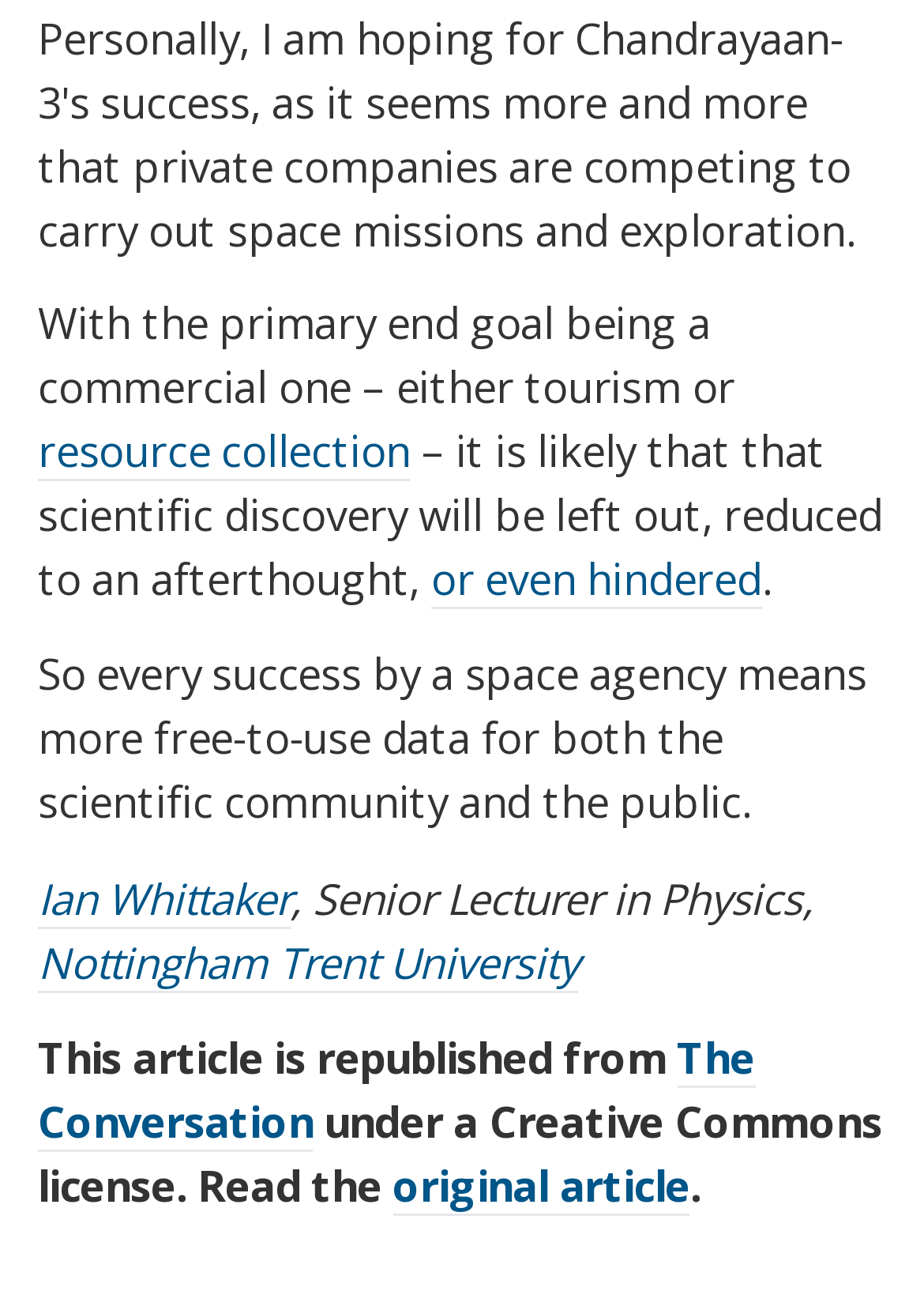Locate the UI element described as follows: "or even hindered". Return the bounding box coordinates as four float numbers between 0 and 1 in the order [left, top, right, bottom].

[0.467, 0.422, 0.825, 0.467]